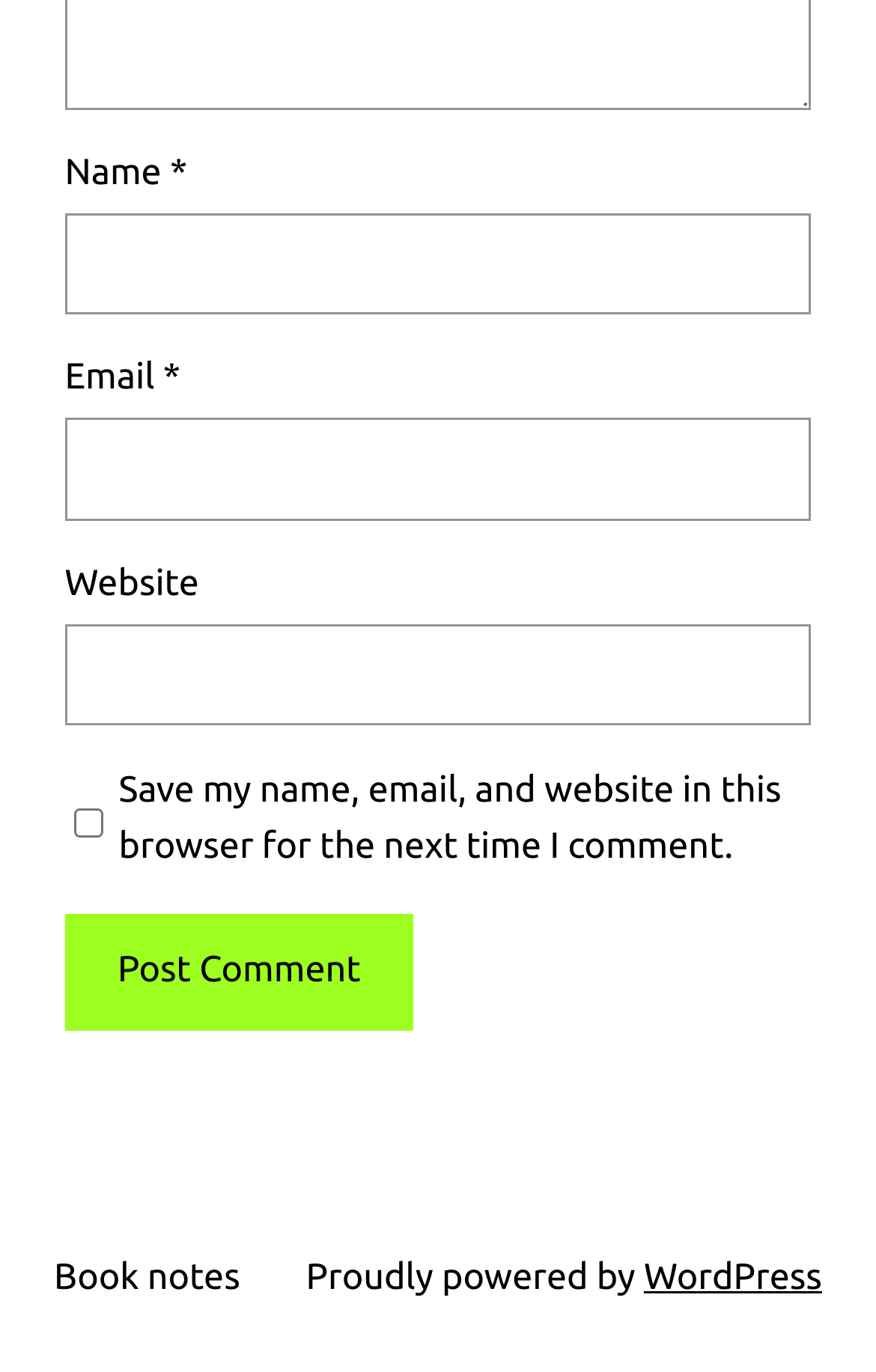Answer the question below using just one word or a short phrase: 
Is the website field required in the comment form?

No